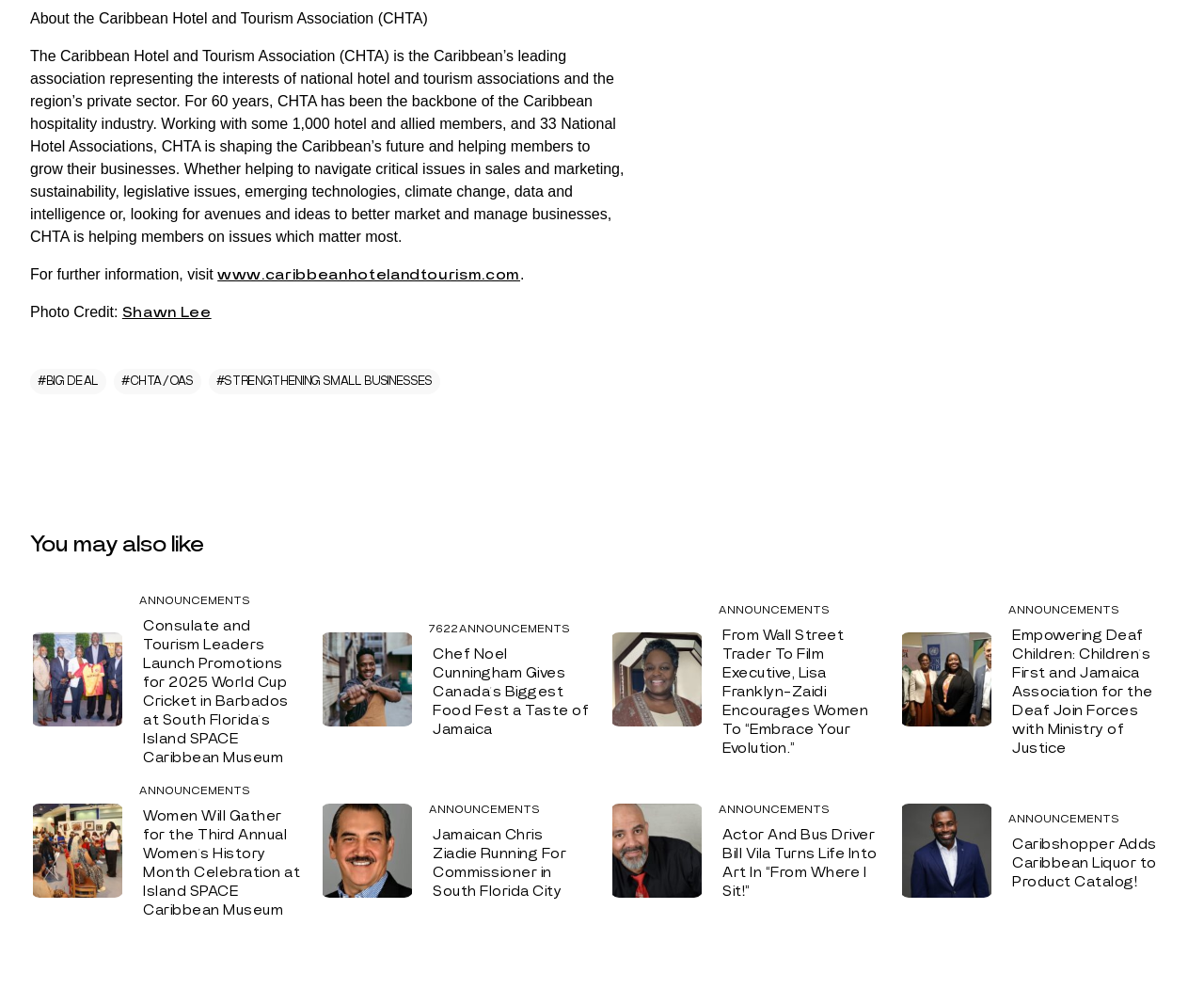Based on the image, give a detailed response to the question: How many links are there under 'You may also like'?

Under the heading 'You may also like', there are six links, each with a corresponding image. These links are 'Consulate-and-Tourism-Leaders-Launch-Promotions-for-2025-World-Cup-Cricket-in-Barbados-at-South-Floridas-Island-SPACE-Caribbean-Museum', '7622ANNOUNCEMENTS Chef Noel Cunningham Gives Canada’s Biggest Food Fest a Taste of Jamaica', 'From-Wall-Street-Trader-To-Film-Executive-Lisa-Franklyn-Zaidi-Encourages-Women-To-Embrace-Your-Evolution.1', 'Empowering-Deaf-Children-Childrens-First-and-Jamaica-Association-for-the-Deaf-Join-Forces-with-Ministry-of-Justice1', 'Women-Will-Gather-for-the-Third-Annual-Womens-History-Month-Celebration-at-Island-SPACE-Caribbean-Museum', and 'Jamaican-Chris-Ziadie-Running-For-Commissioner-in-South-Florida-City'.